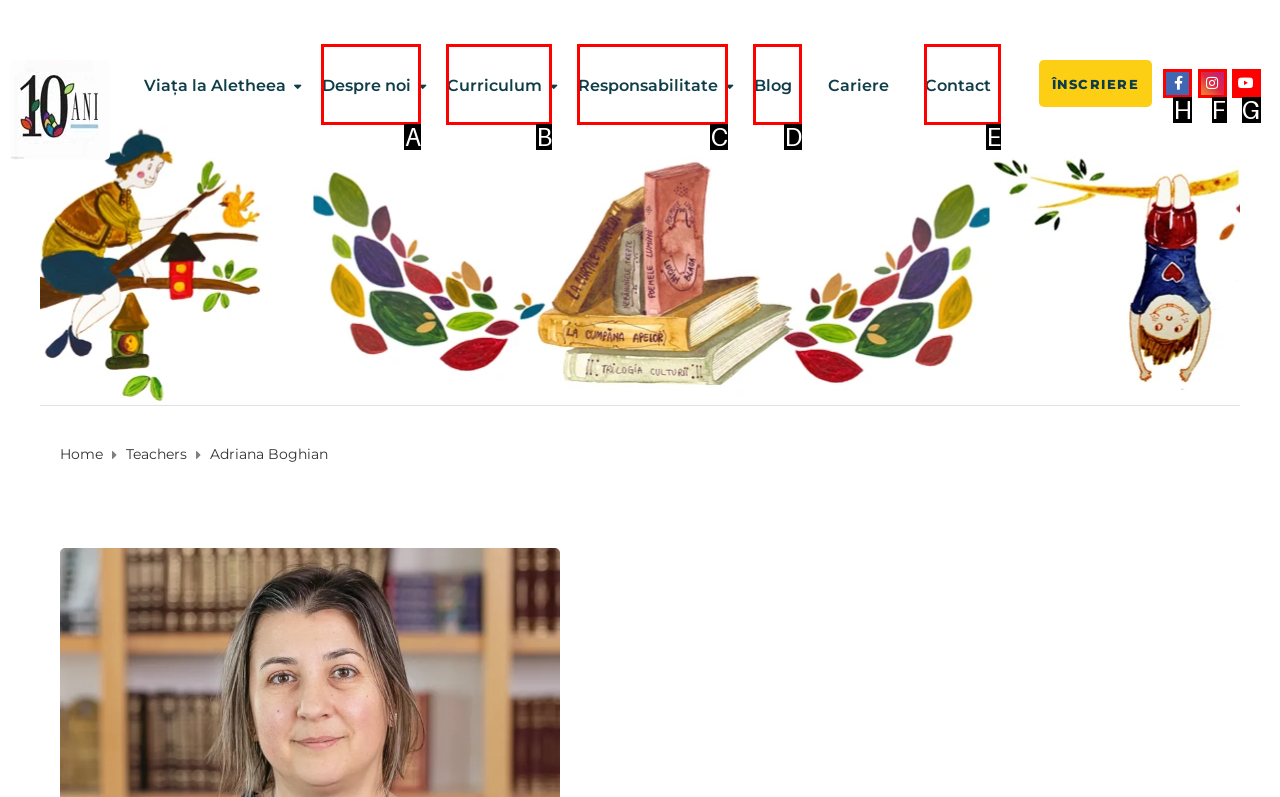Point out the specific HTML element to click to complete this task: visit Facebook page Reply with the letter of the chosen option.

H